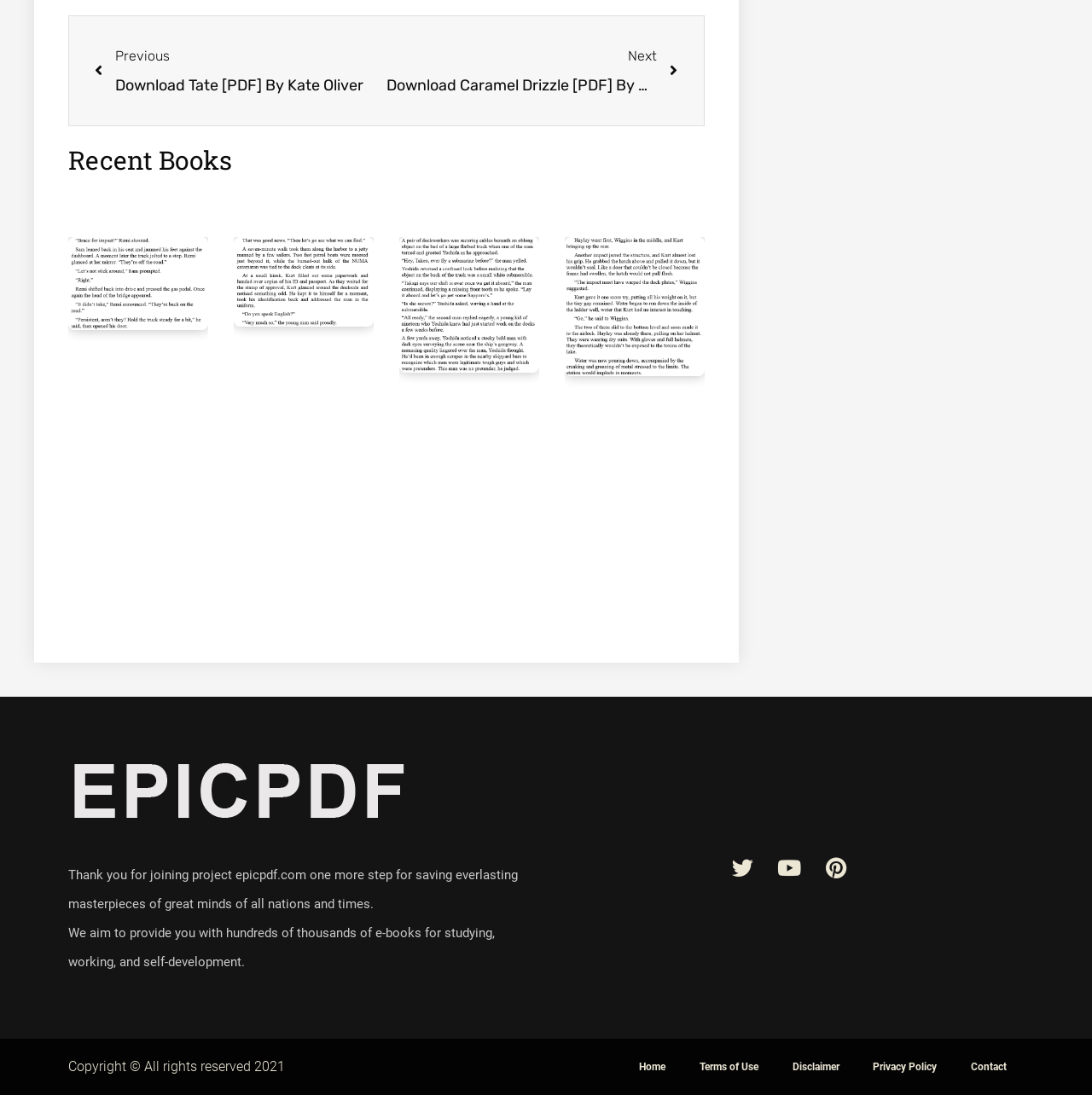Find the bounding box coordinates for the element described here: "Privacy Policy".

[0.784, 0.957, 0.873, 0.992]